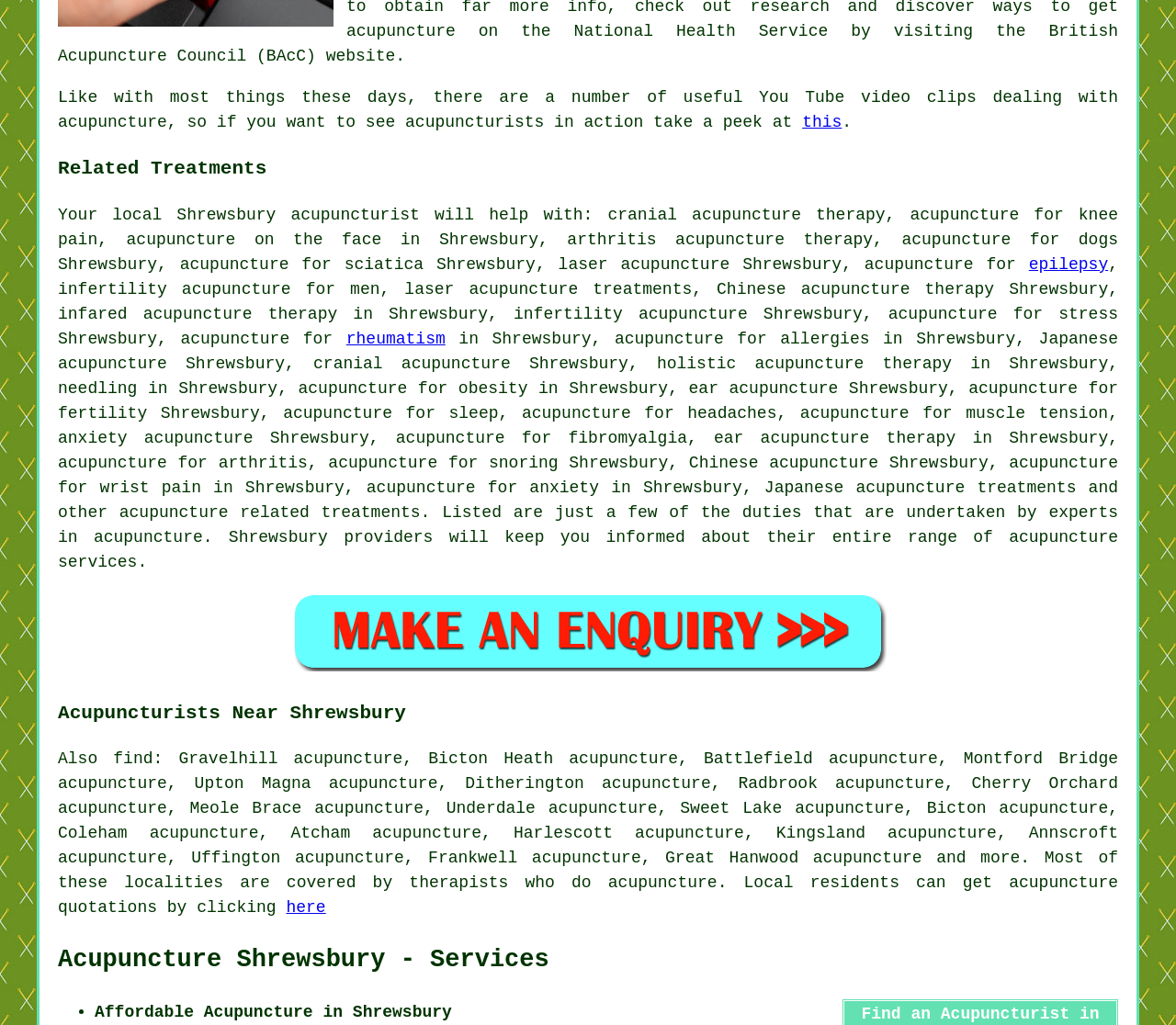Specify the bounding box coordinates of the area to click in order to execute this command: 'Explore related treatments for sciatica'. The coordinates should consist of four float numbers ranging from 0 to 1, and should be formatted as [left, top, right, bottom].

[0.293, 0.249, 0.36, 0.267]